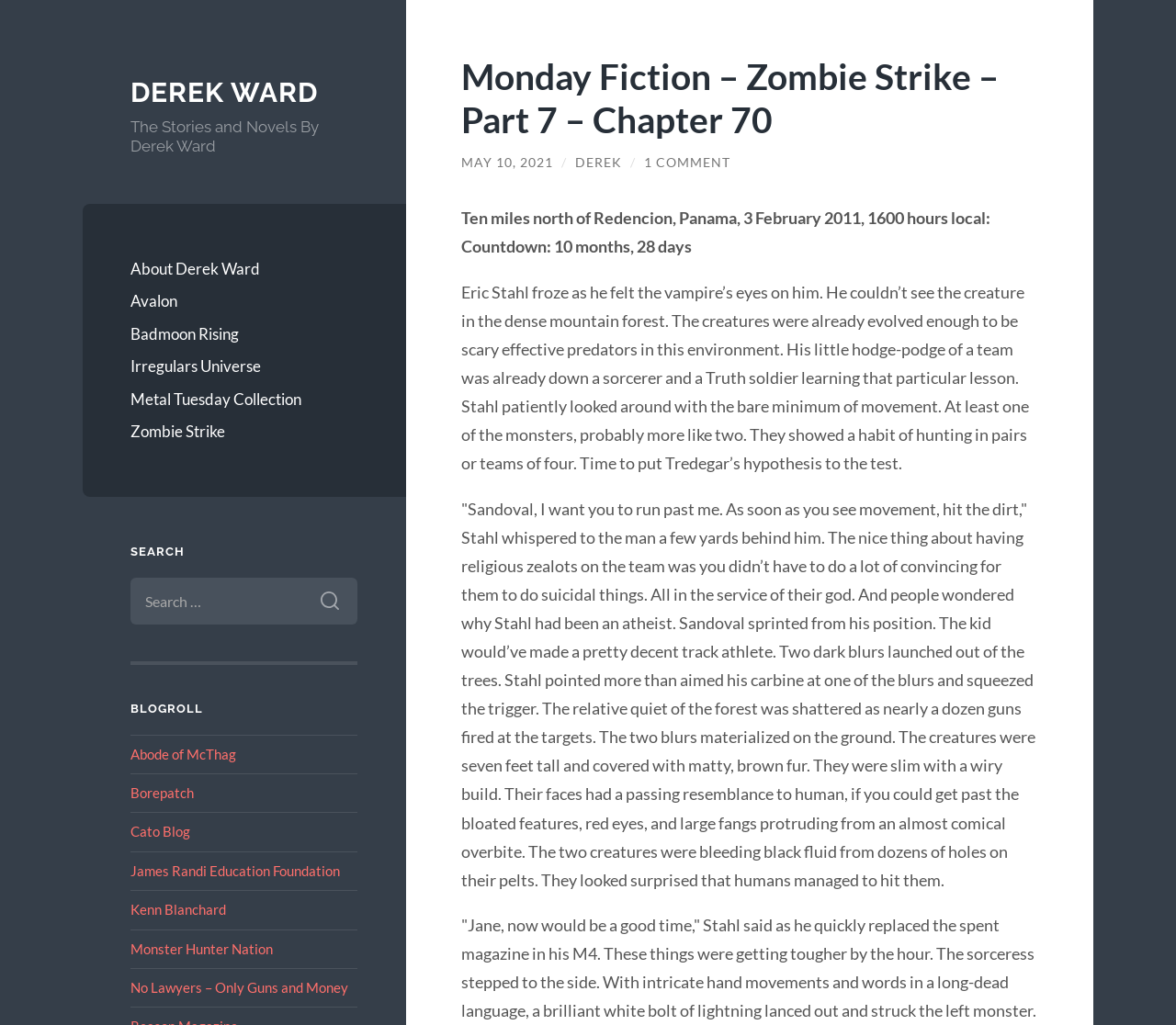What is the name of the author?
Please respond to the question with a detailed and well-explained answer.

The name of the author can be found in the top-left corner of the webpage, where it says 'The Stories and Novels By Derek Ward'.